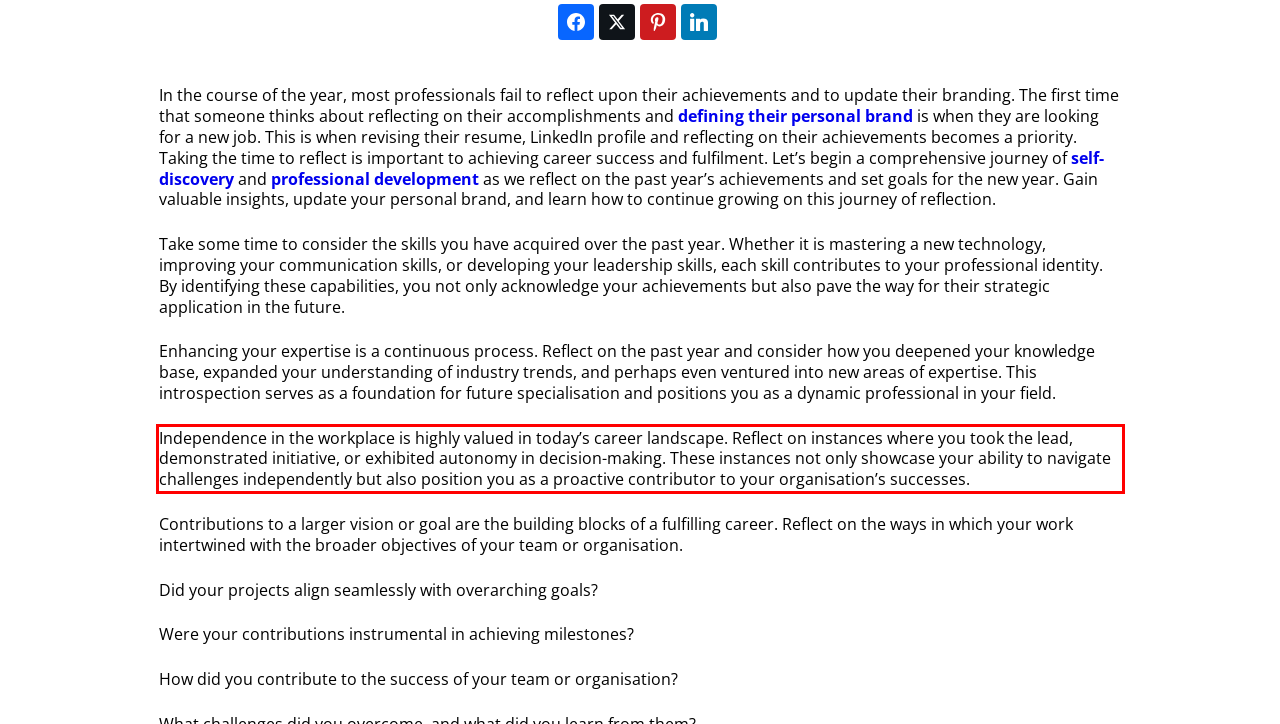Using the provided screenshot of a webpage, recognize the text inside the red rectangle bounding box by performing OCR.

Independence in the workplace is highly valued in today’s career landscape. Reflect on instances where you took the lead, demonstrated initiative, or exhibited autonomy in decision-making. These instances not only showcase your ability to navigate challenges independently but also position you as a proactive contributor to your organisation’s successes.